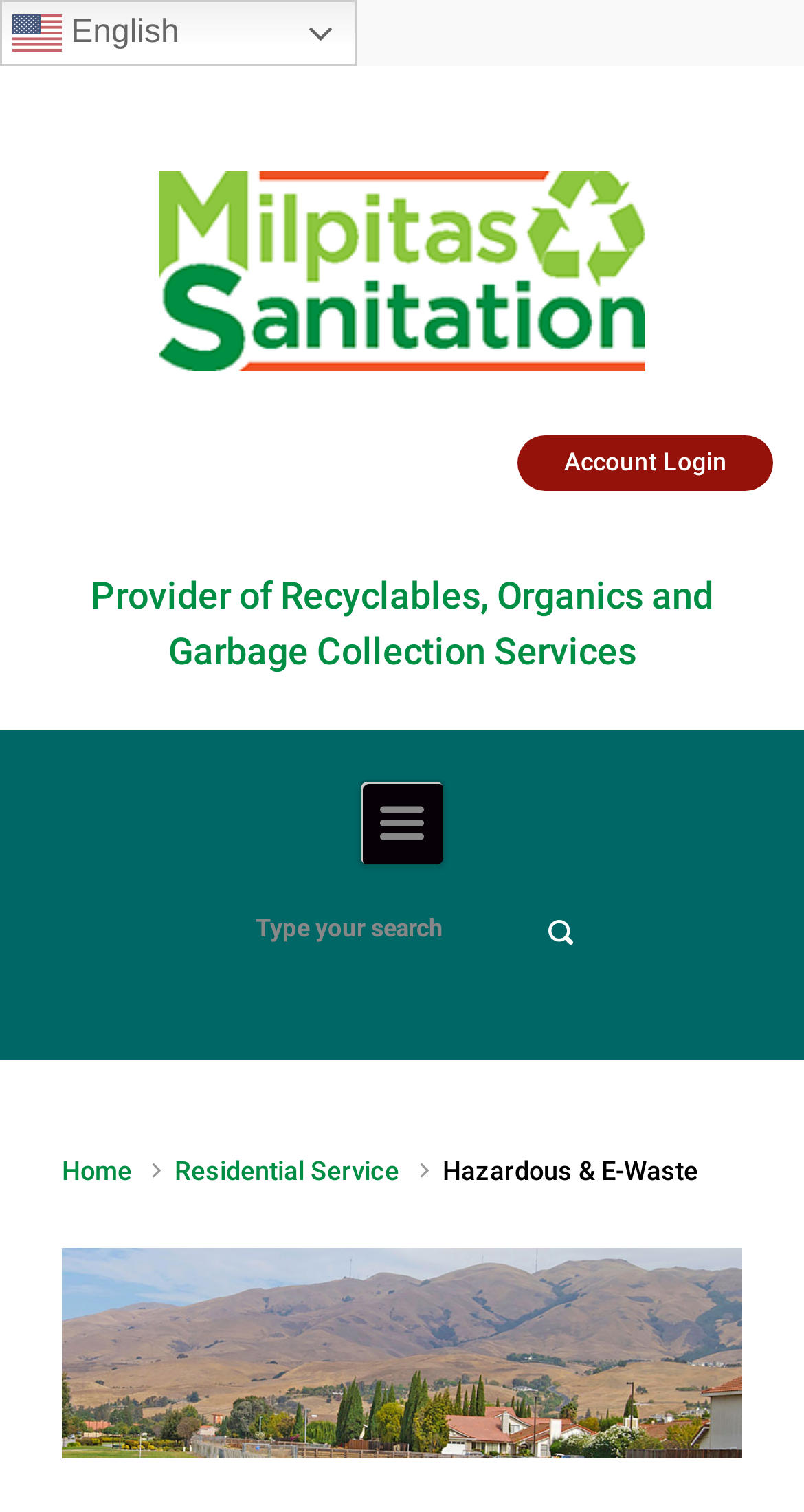Identify and provide the bounding box for the element described by: "Account Login".

[0.644, 0.288, 0.962, 0.325]